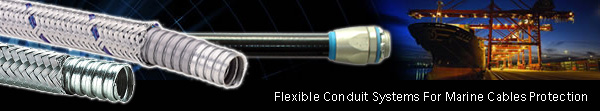Respond to the question with just a single word or phrase: 
What is the background setting of the image?

Port